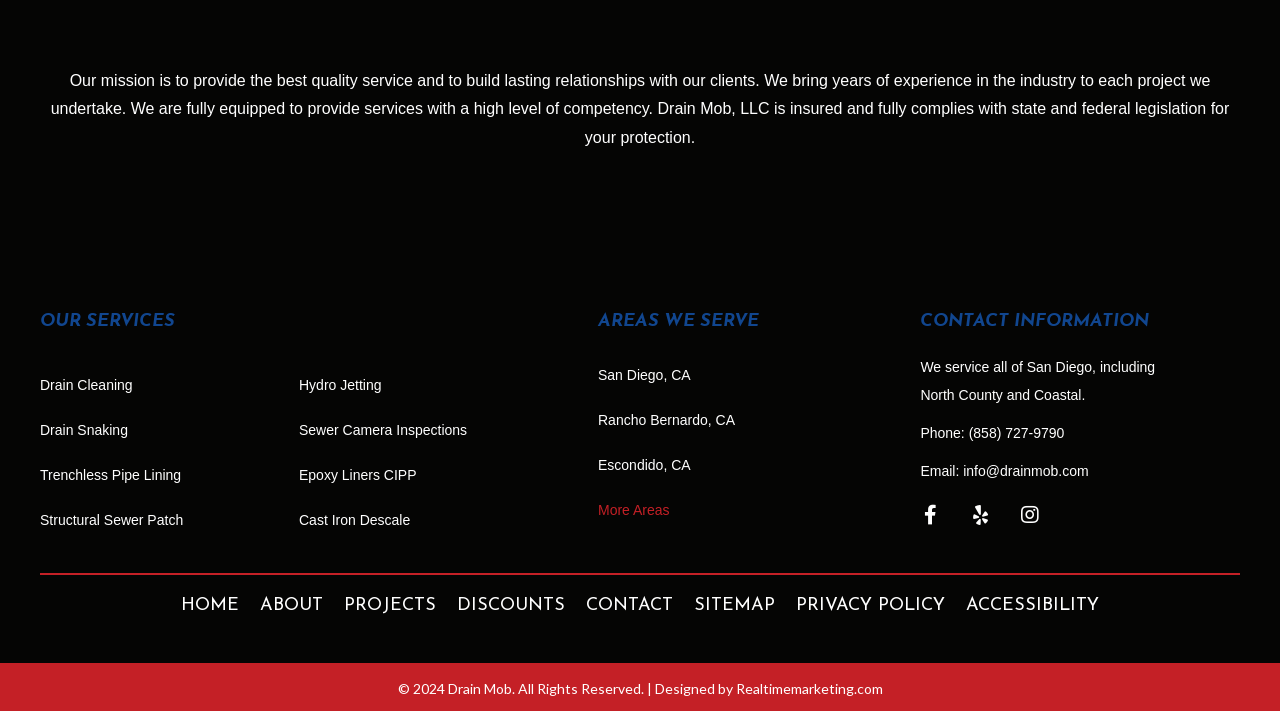Can you find the bounding box coordinates of the area I should click to execute the following instruction: "View areas served in San Diego, CA"?

[0.459, 0.496, 0.688, 0.56]